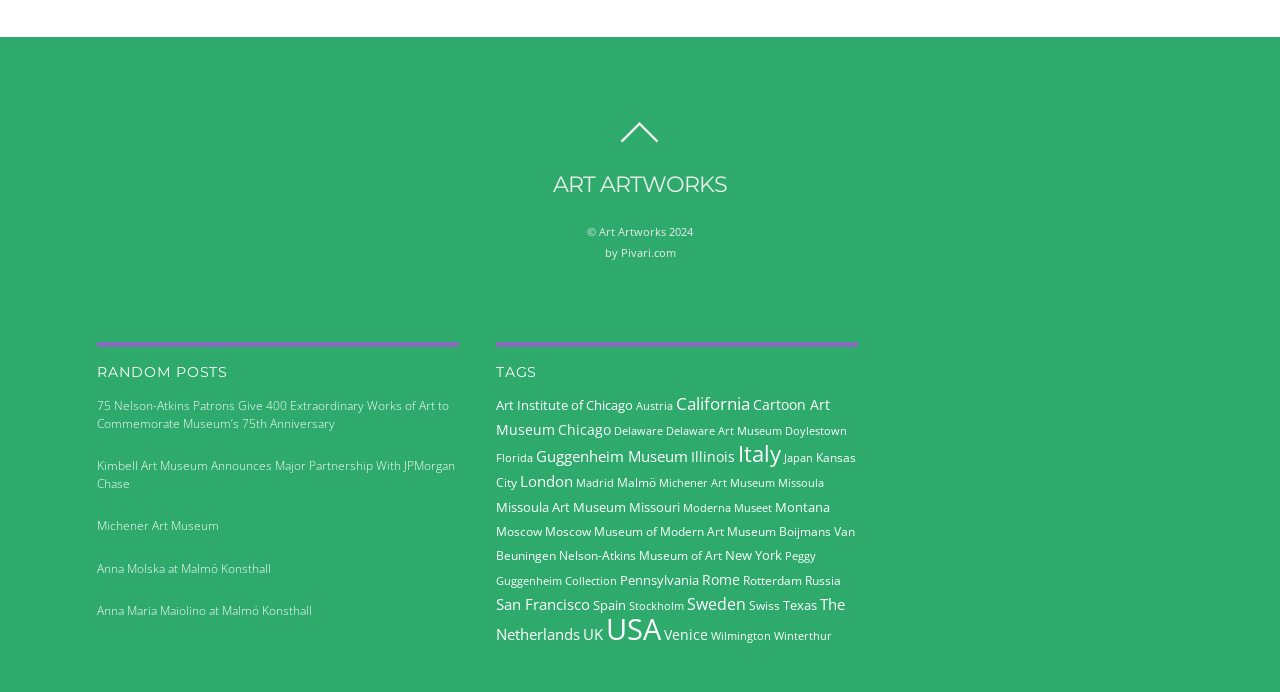Locate the bounding box coordinates of the element you need to click to accomplish the task described by this instruction: "Read the article '75 Nelson-Atkins Patrons Give 400 Extraordinary Works of Art to Commemorate Museum’s 75th Anniversary'".

[0.076, 0.574, 0.359, 0.624]